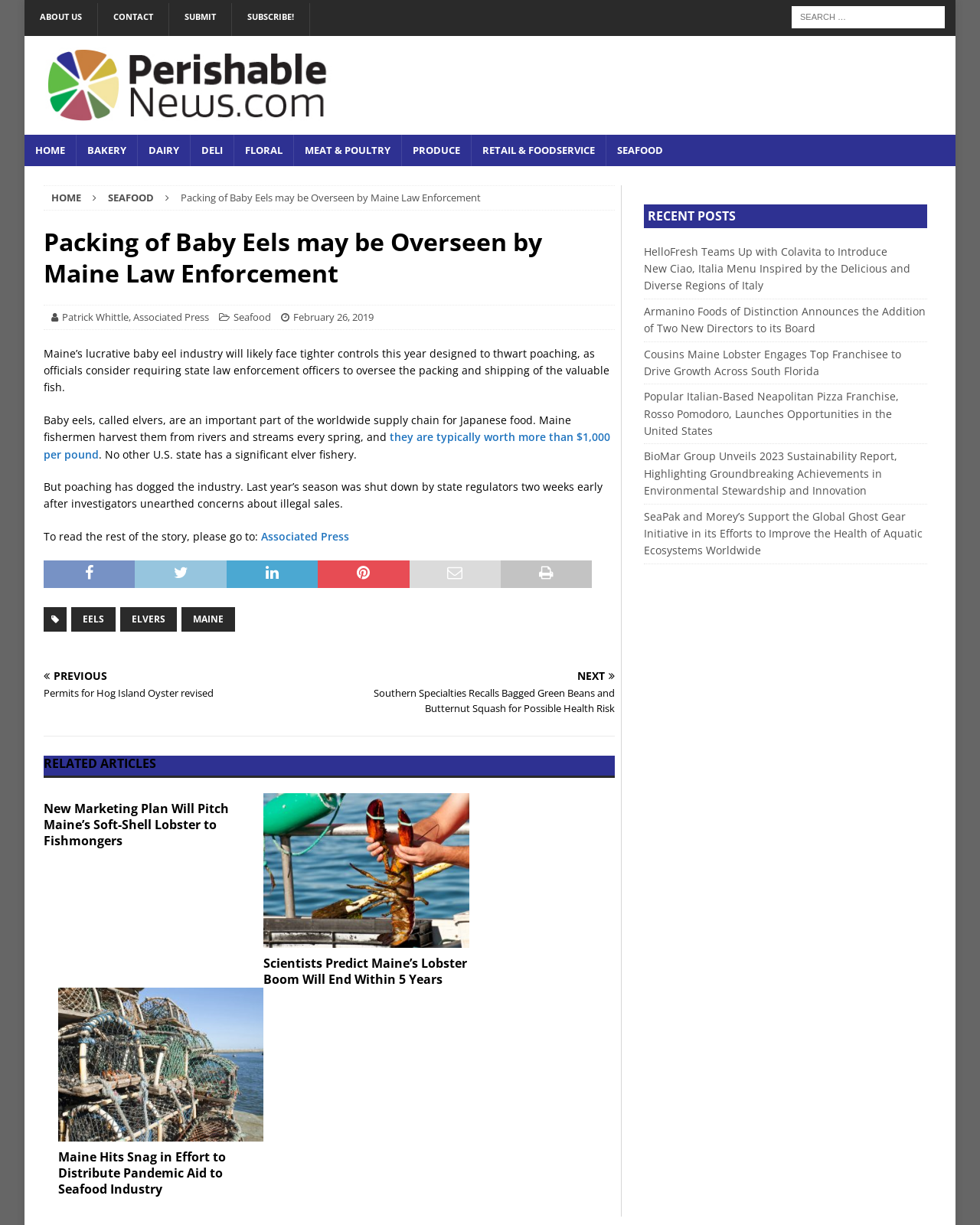Give a one-word or one-phrase response to the question:
What is the purpose of the search box?

to search for something